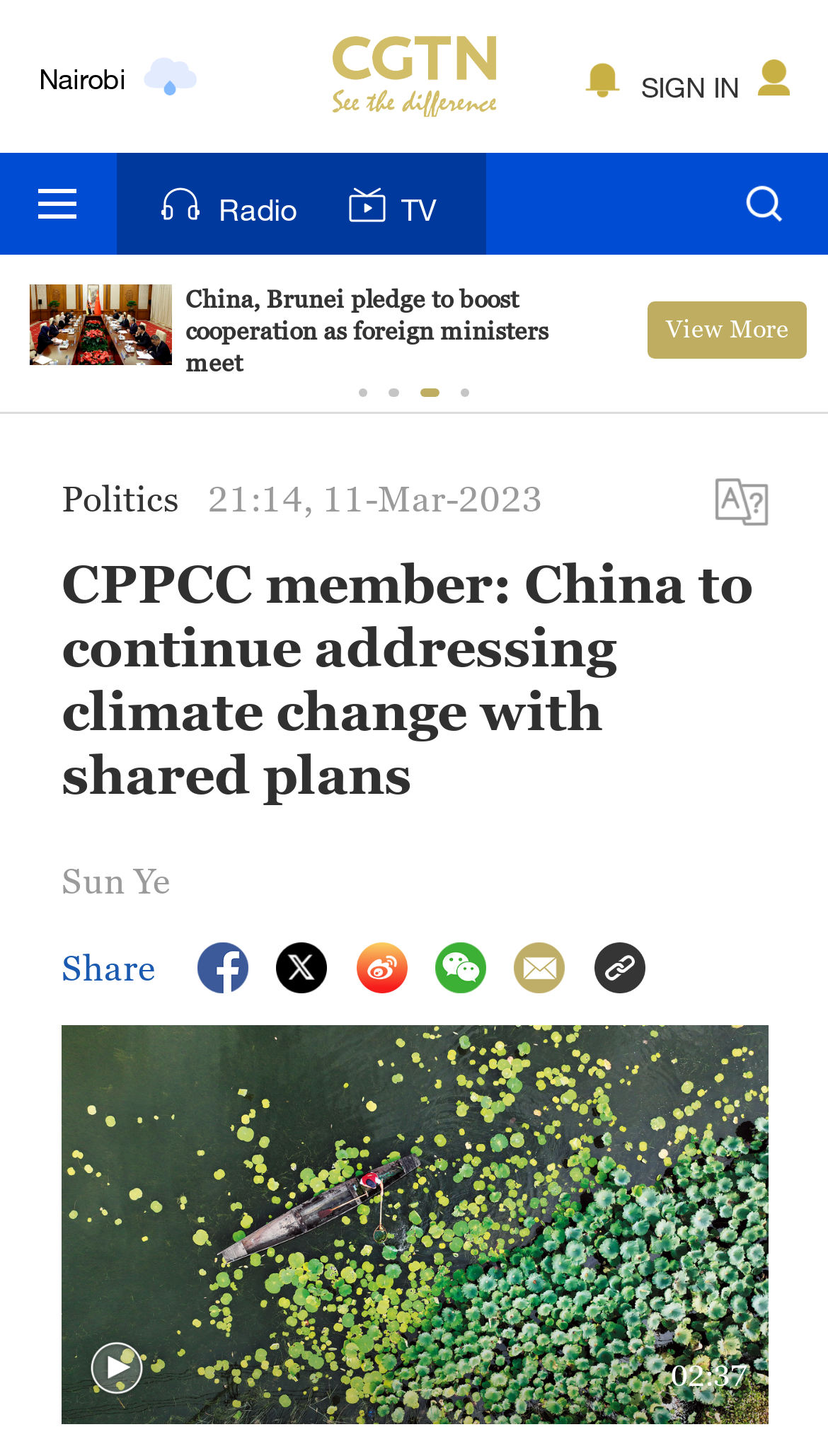Locate the bounding box coordinates of the area where you should click to accomplish the instruction: "View the community page".

None